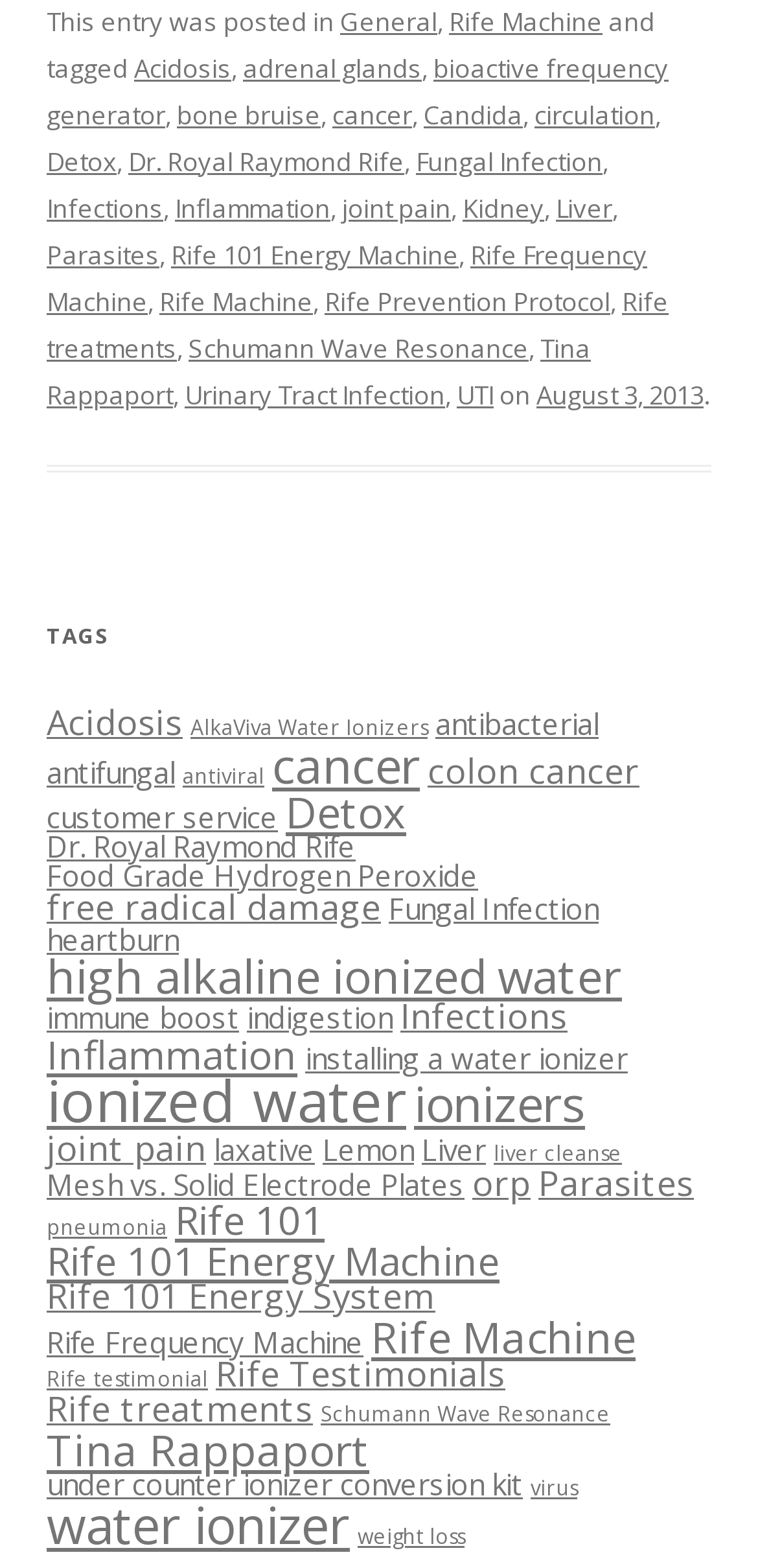Locate the bounding box coordinates of the area where you should click to accomplish the instruction: "Check the 'TAGS' section".

[0.062, 0.39, 0.938, 0.42]